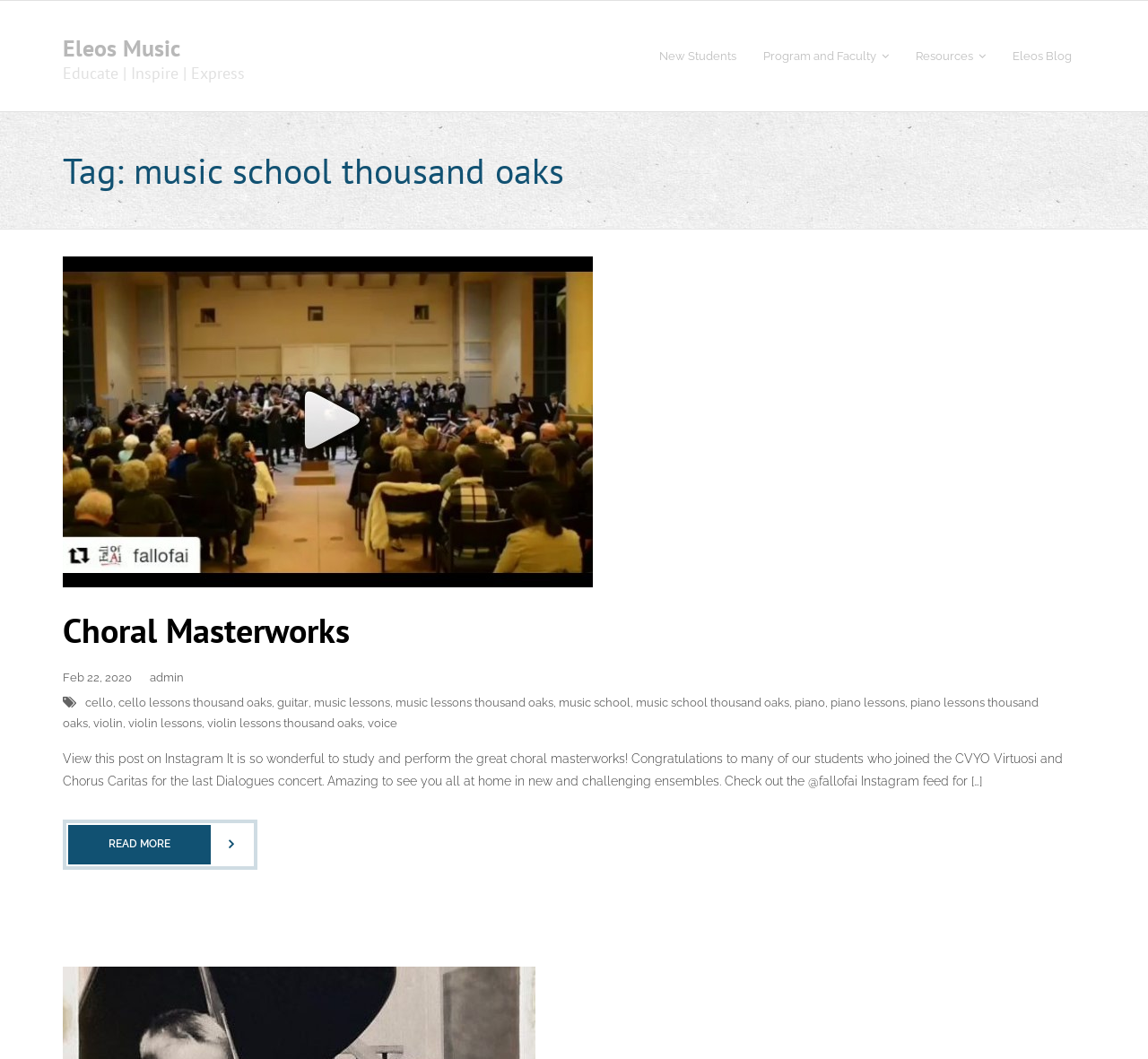What is the topic of the blog post?
Please use the image to deliver a detailed and complete answer.

The blog post on the webpage is about Choral Masterworks, as indicated by the heading 'Choral Masterworks' and the content of the post, which mentions students performing in a concert.